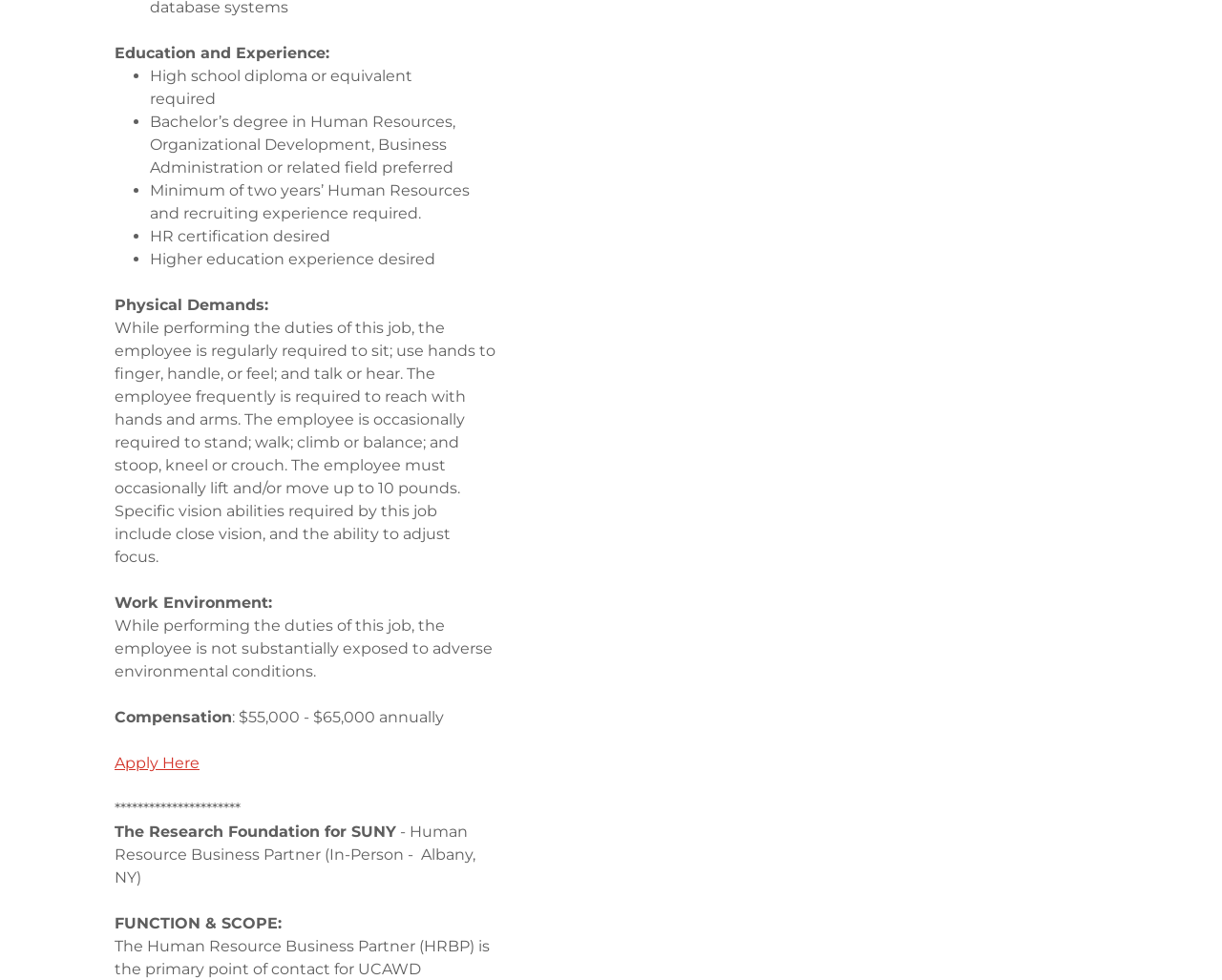Please provide a comprehensive response to the question based on the details in the image: What physical demands are required?

The physical demands can be found in the 'Physical Demands' section, where it is listed as 'While performing the duties of this job, the employee is regularly required to sit; use hands to finger, handle, or feel; and talk or hear.' This section outlines the physical requirements of the job.